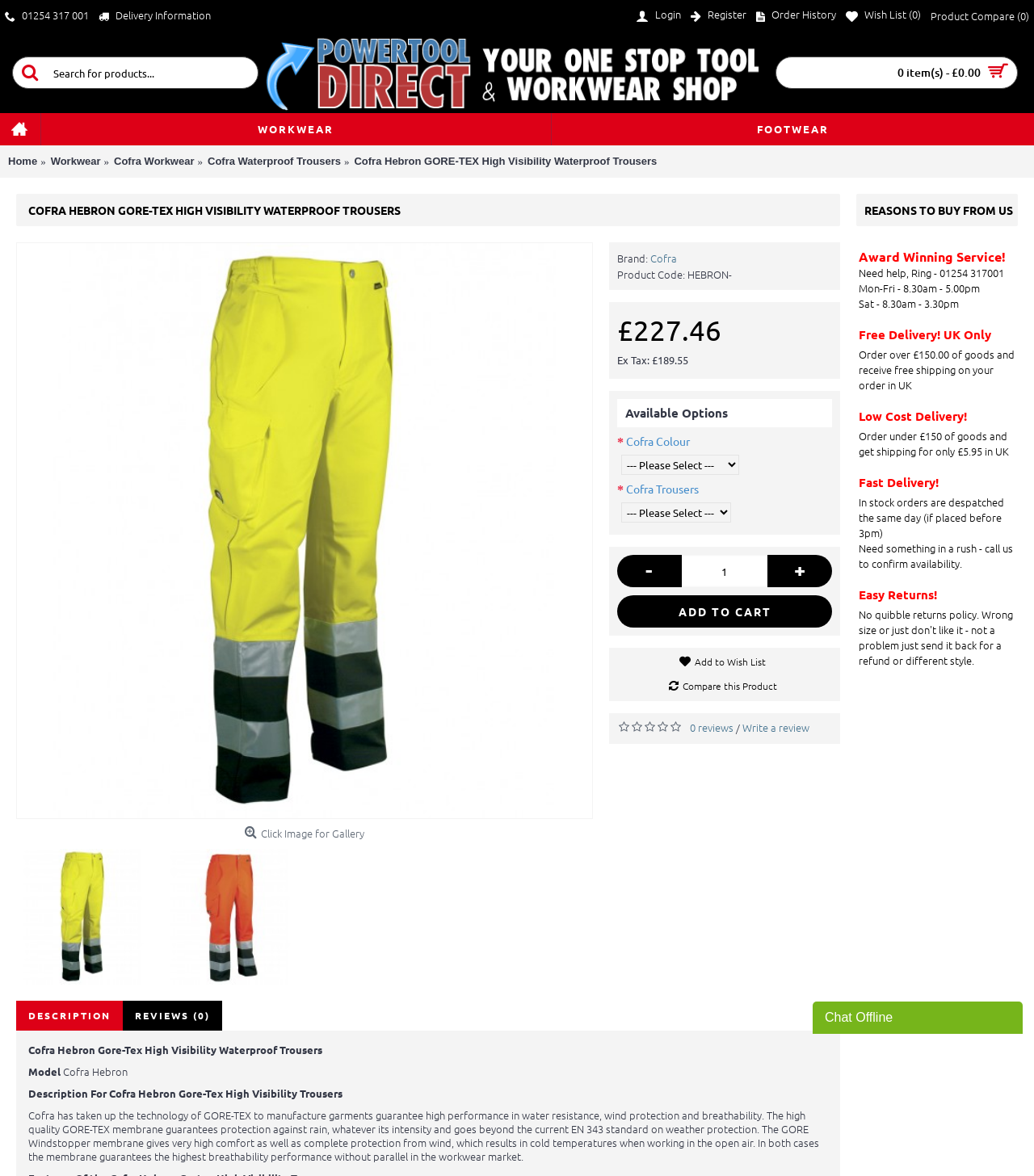Please identify the coordinates of the bounding box for the clickable region that will accomplish this instruction: "Click on the 'StiehlWorks' link".

None